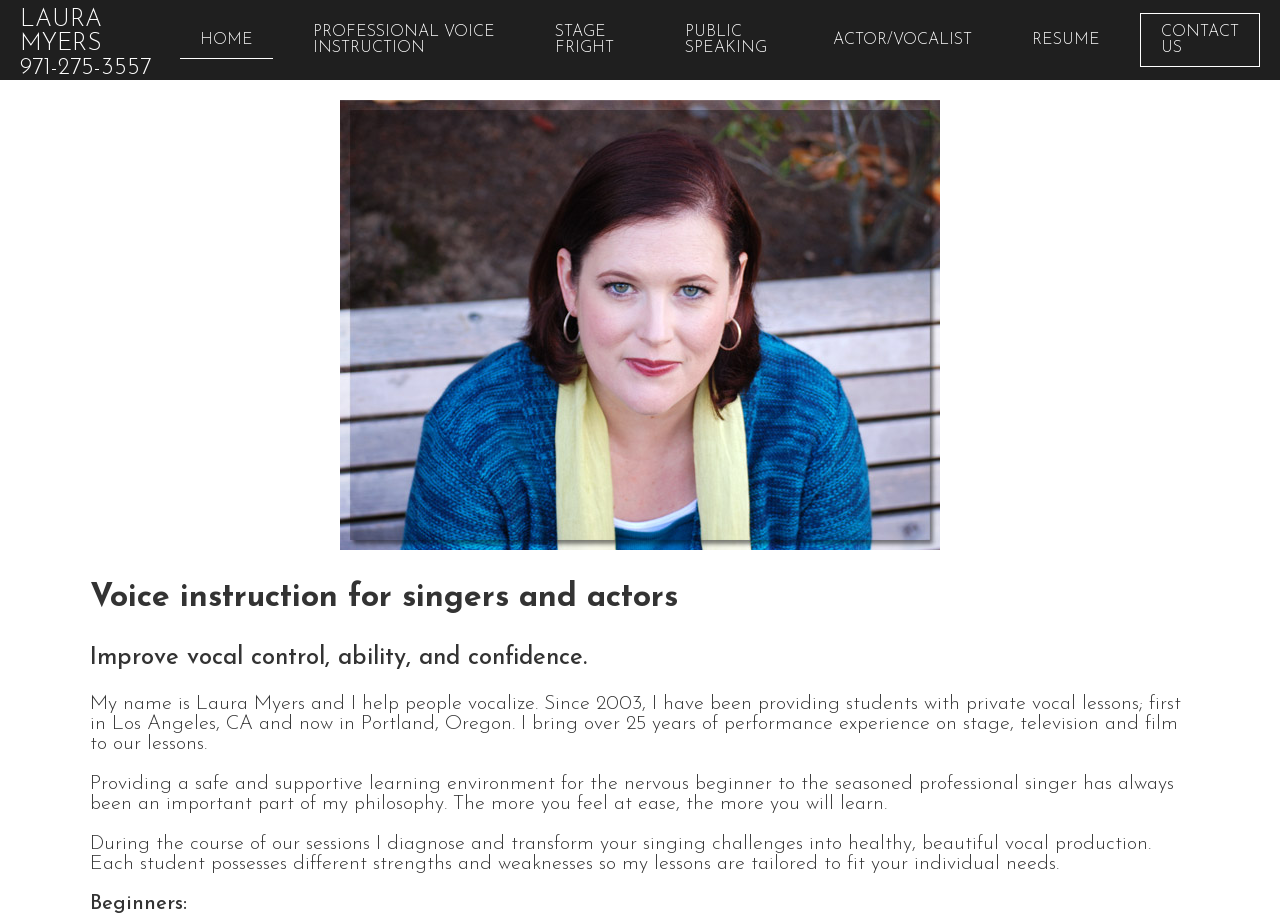Please reply to the following question with a single word or a short phrase:
What type of students does Laura Myers cater to?

Beginners and professionals